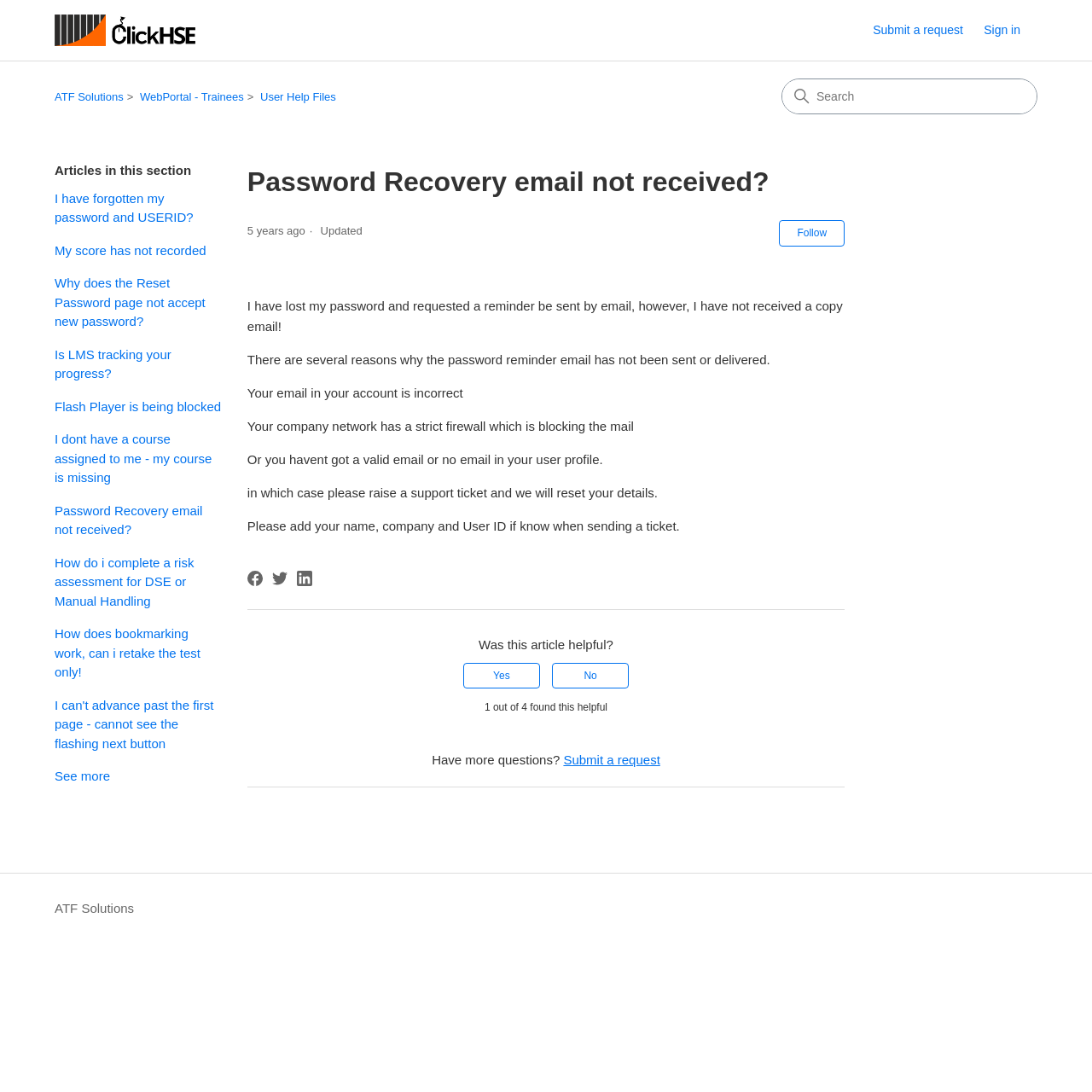Could you find the bounding box coordinates of the clickable area to complete this instruction: "Click on the 'Sign in' button"?

[0.901, 0.02, 0.95, 0.036]